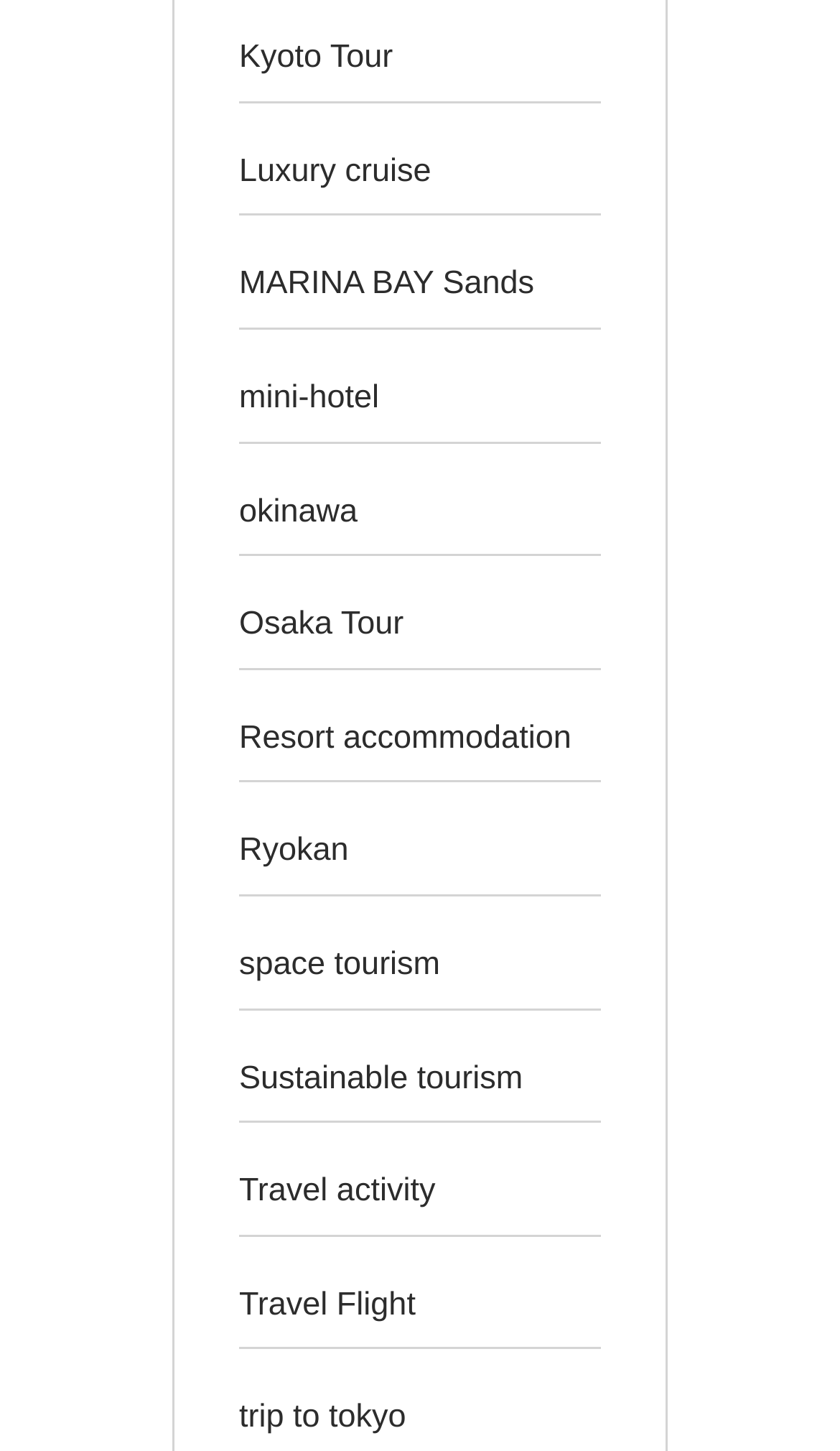Specify the bounding box coordinates of the area to click in order to execute this command: 'Visit MARINA BAY Sands'. The coordinates should consist of four float numbers ranging from 0 to 1, and should be formatted as [left, top, right, bottom].

[0.285, 0.183, 0.636, 0.208]